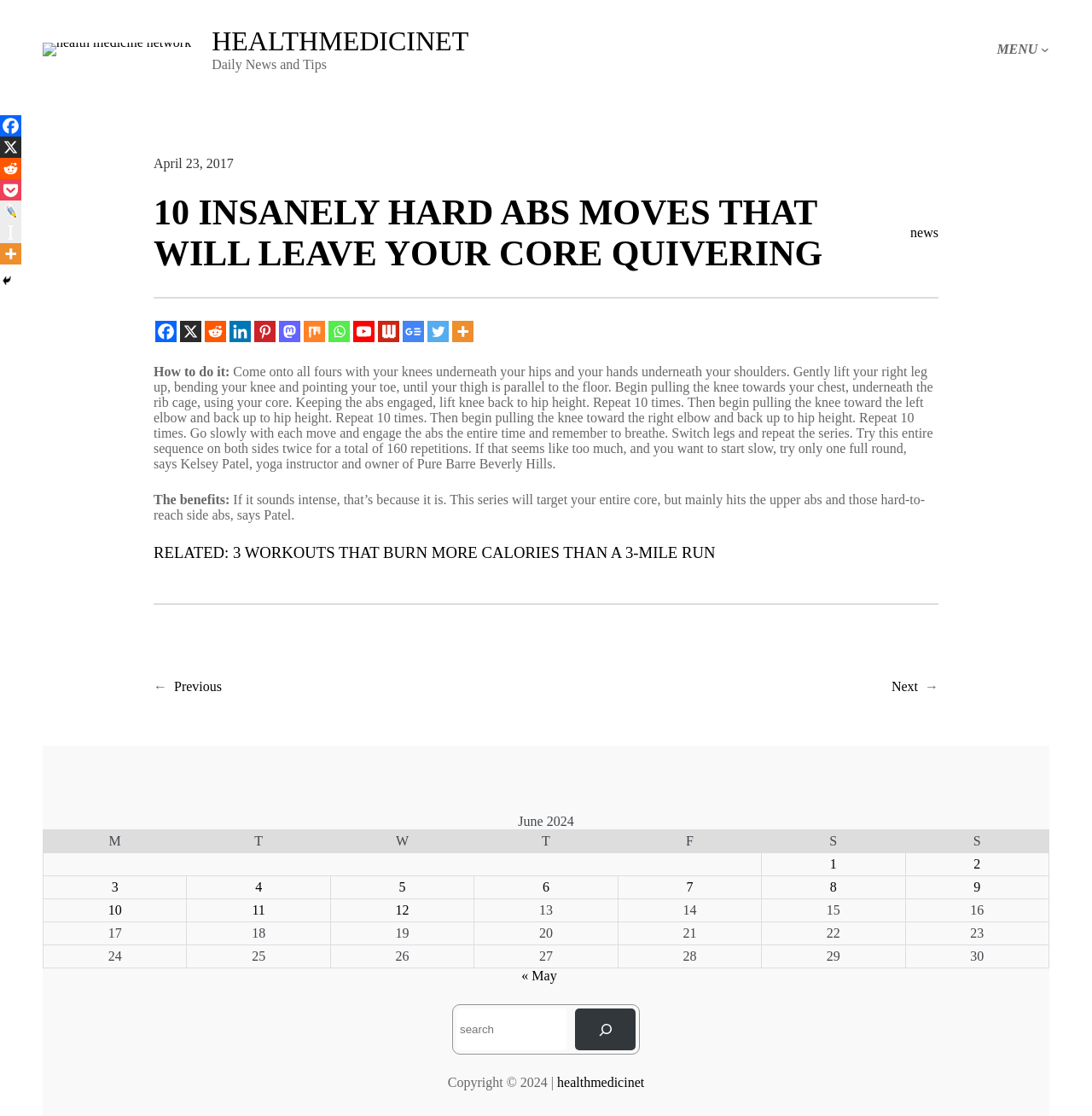Deliver a detailed narrative of the webpage's visual and textual elements.

This webpage is about a health and fitness article titled "10 Insanely Hard Abs Moves That Will Leave Your Core Quivering". At the top, there is a header section with a logo and a navigation menu. Below the header, there is a main content area that takes up most of the page.

In the main content area, there is a heading that displays the title of the article, followed by a brief introduction or summary of the article. Below the heading, there is a separator line that divides the content into sections.

The first section is about the instructions on how to perform the abs moves, which includes a step-by-step guide with detailed descriptions. This section is followed by another section that discusses the benefits of performing these exercises.

After the benefits section, there is a related article section that suggests another workout routine that burns more calories than a 3-mile run. Below this section, there is a horizontal separator line that divides the content into another section.

The next section appears to be a calendar or archive section that displays a table with dates and corresponding posts published on those dates. The table has seven columns, each representing a day of the week, and multiple rows that display the posts published on each day.

Throughout the page, there are various social media links and buttons that allow users to share the article on different platforms. There are also links to previous and next articles, as well as a "Hide" button that is likely used to hide or show certain content.